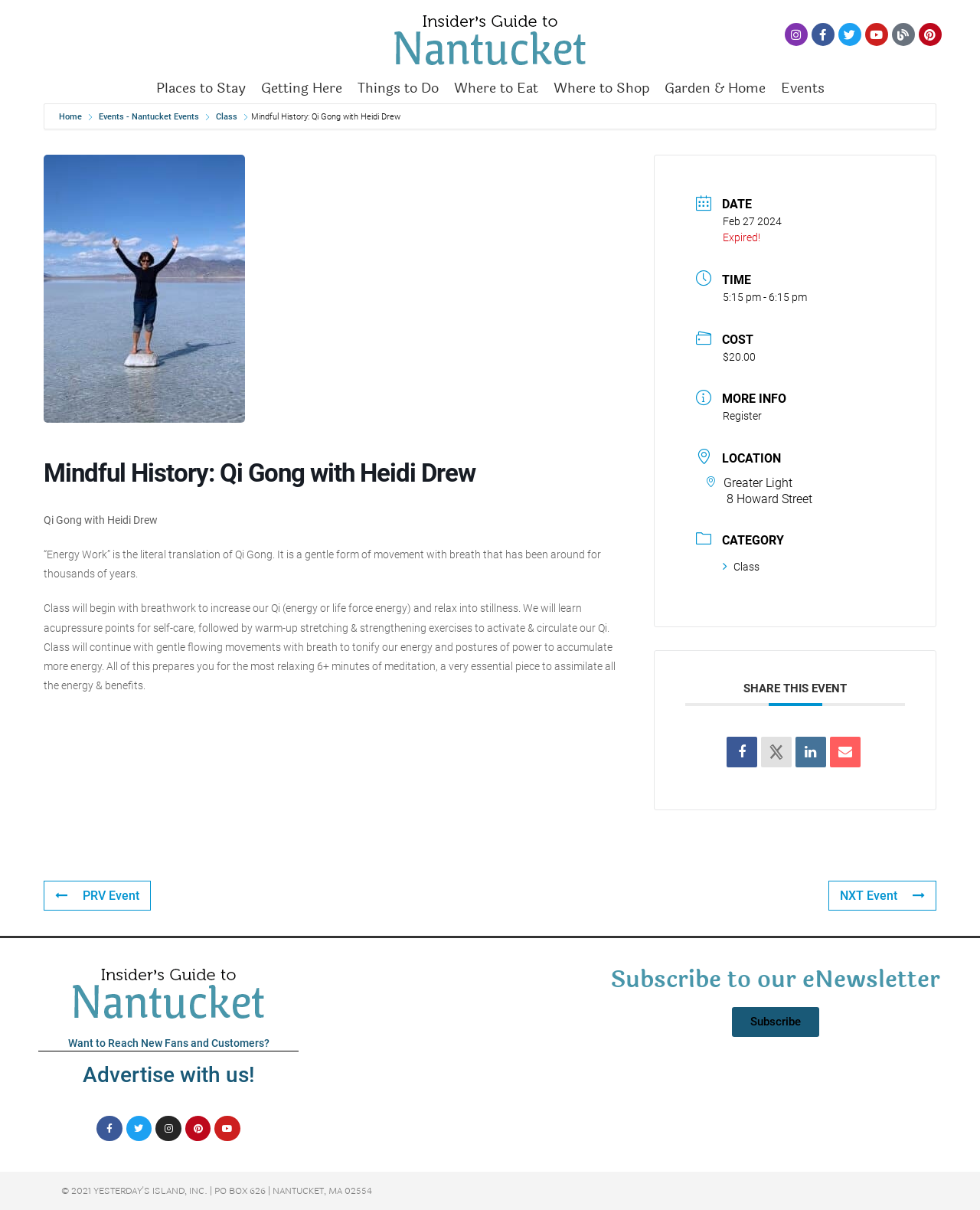Determine the bounding box coordinates for the region that must be clicked to execute the following instruction: "Register for the Qi Gong class".

[0.738, 0.339, 0.778, 0.349]